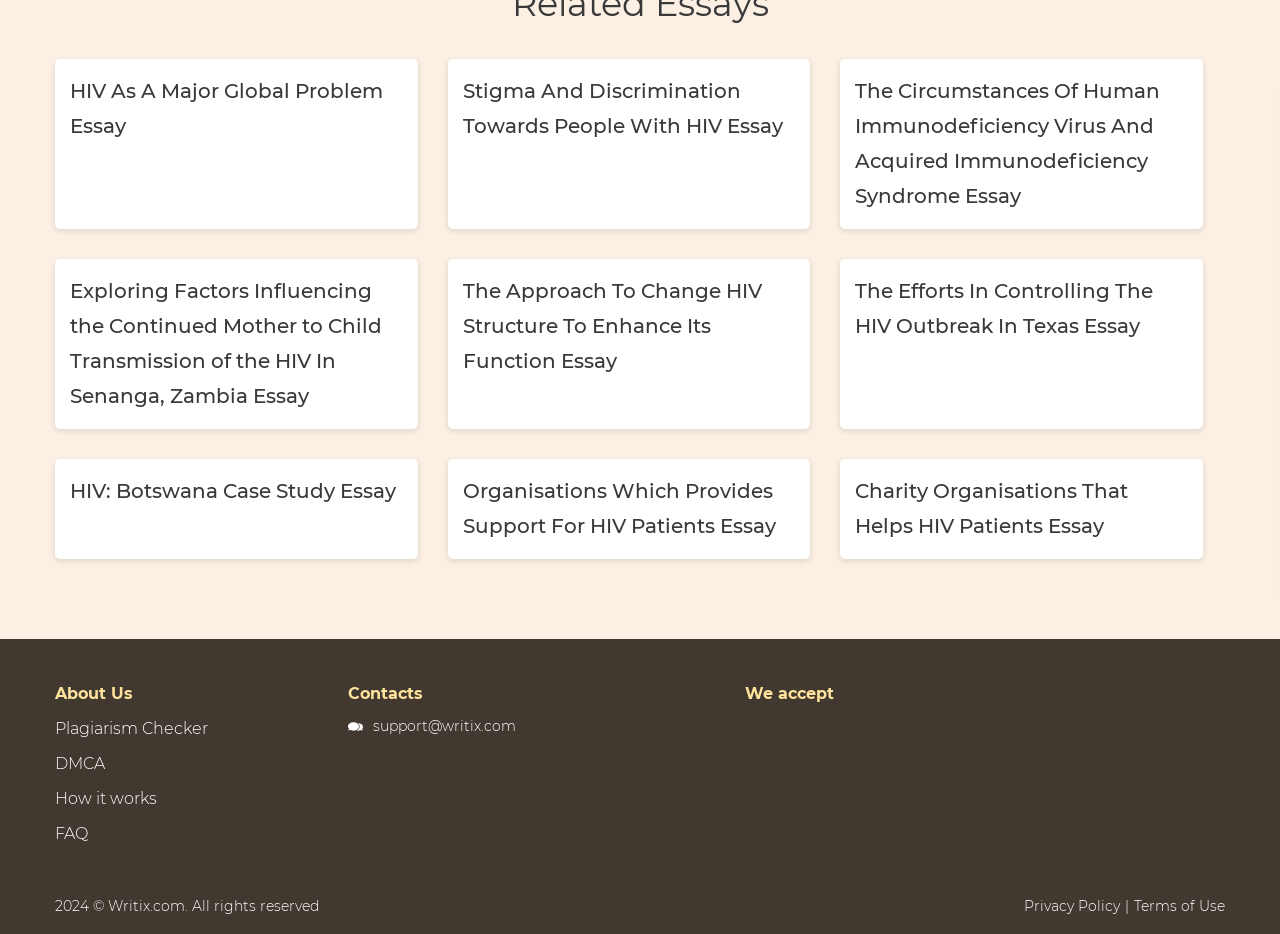Examine the screenshot and answer the question in as much detail as possible: What is the year of copyright on the webpage?

I looked at the StaticText element with the text '2024 © Writix.com. All rights reserved' and found that the year of copyright is 2024.